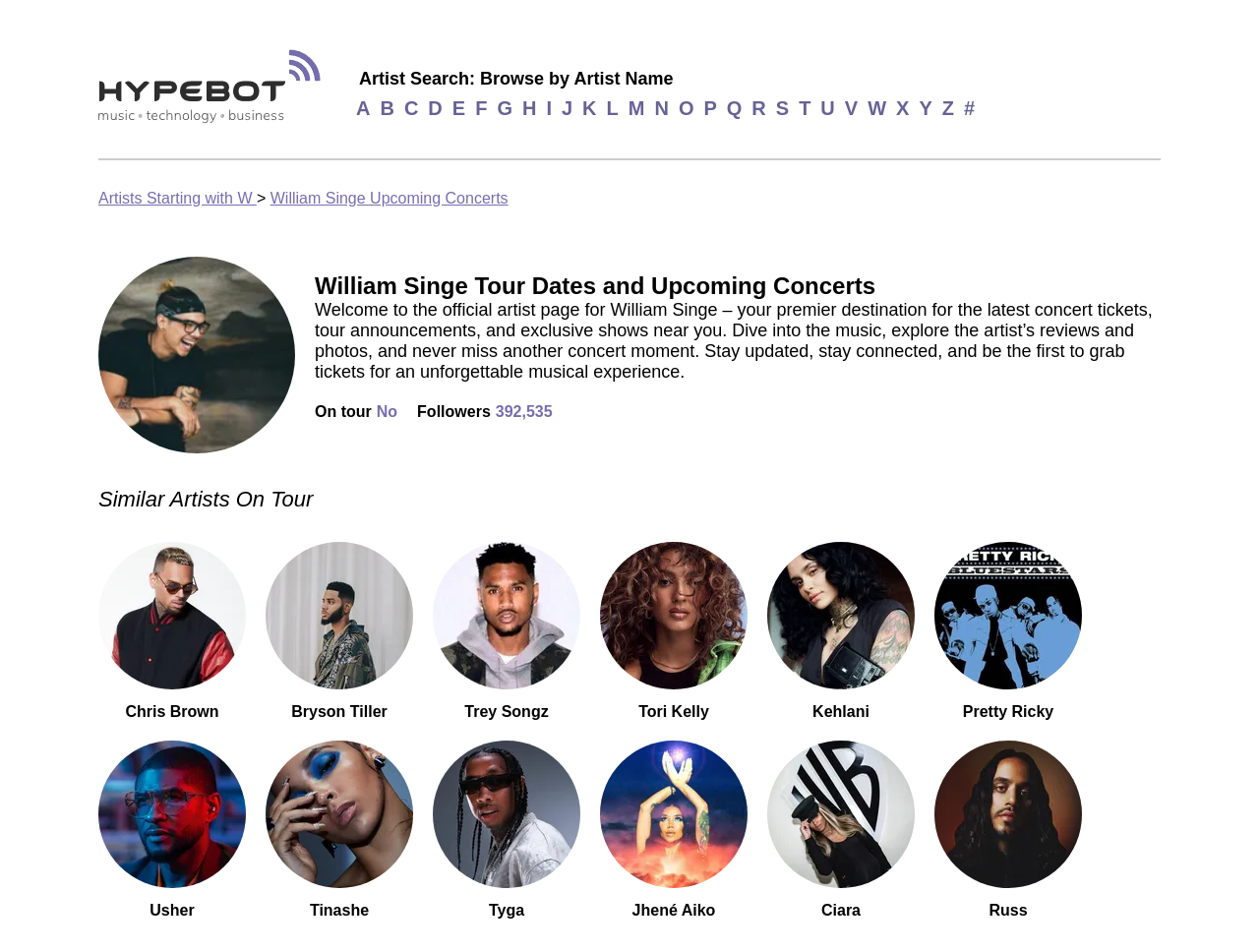Identify the bounding box coordinates of the element to click to follow this instruction: 'Check out Chris Brown's tour dates'. Ensure the coordinates are four float values between 0 and 1, provided as [left, top, right, bottom].

[0.078, 0.569, 0.195, 0.757]